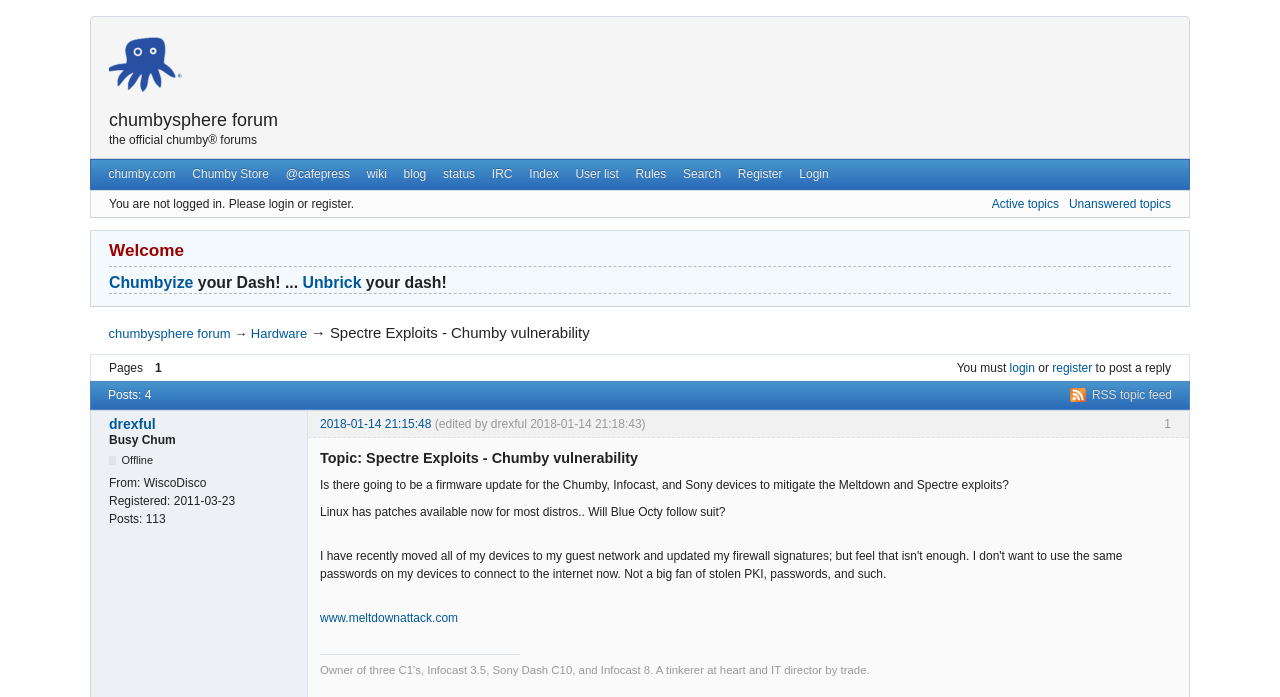Answer with a single word or phrase: 
What is the name of the forum?

chumbysphere forum